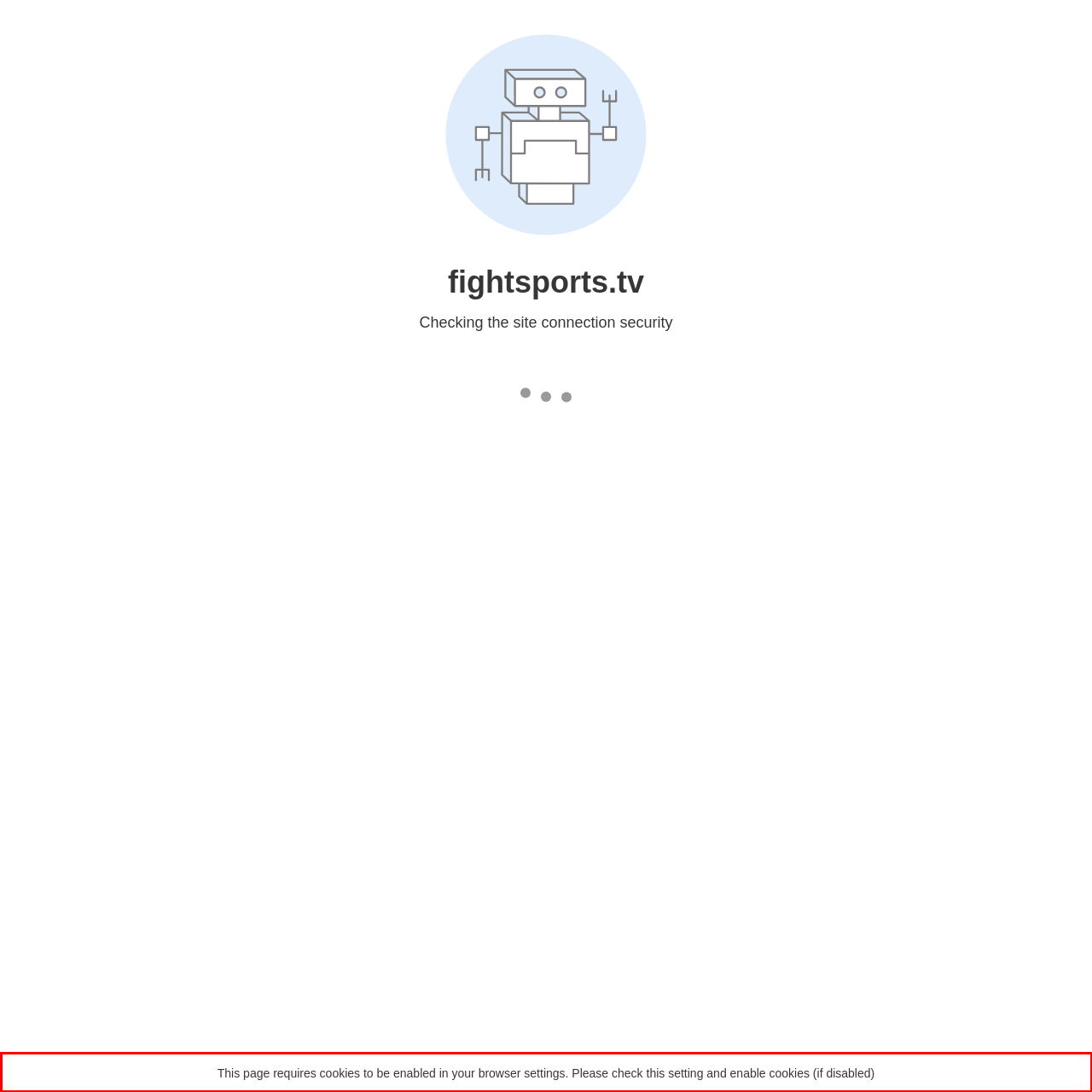You have a screenshot of a webpage with a red bounding box. Use OCR to generate the text contained within this red rectangle.

This page requires cookies to be enabled in your browser settings. Please check this setting and enable cookies (if disabled)